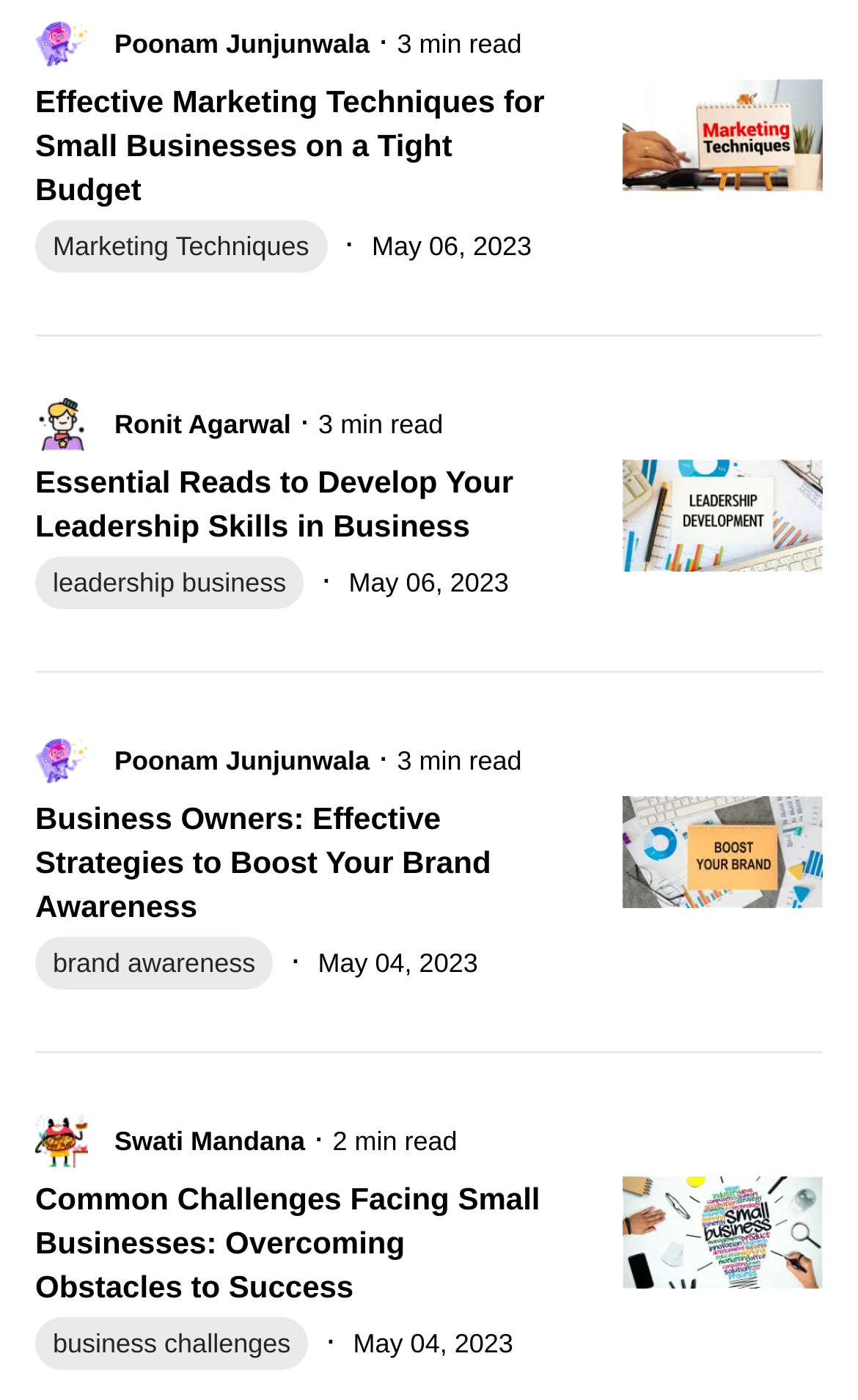Locate the bounding box coordinates of the UI element described by: "Poonam Junjunwala". Provide the coordinates as four float numbers between 0 and 1, formatted as [left, top, right, bottom].

[0.133, 0.531, 0.431, 0.556]